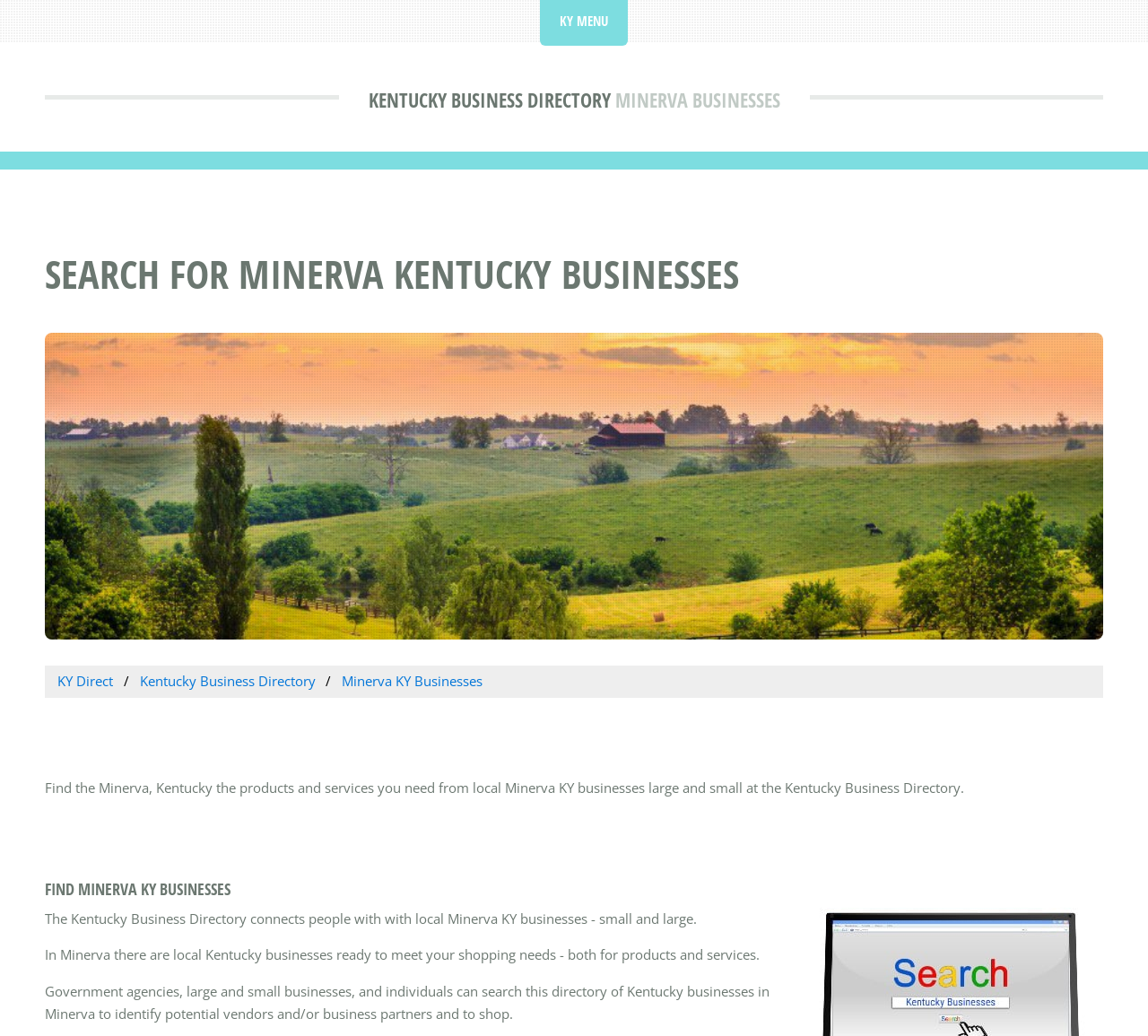Can you give a comprehensive explanation to the question given the content of the image?
What is the scope of the directory?

The Kentucky Business Directory is focused on Minerva, Kentucky, and provides a platform for users to find local businesses in this specific area.